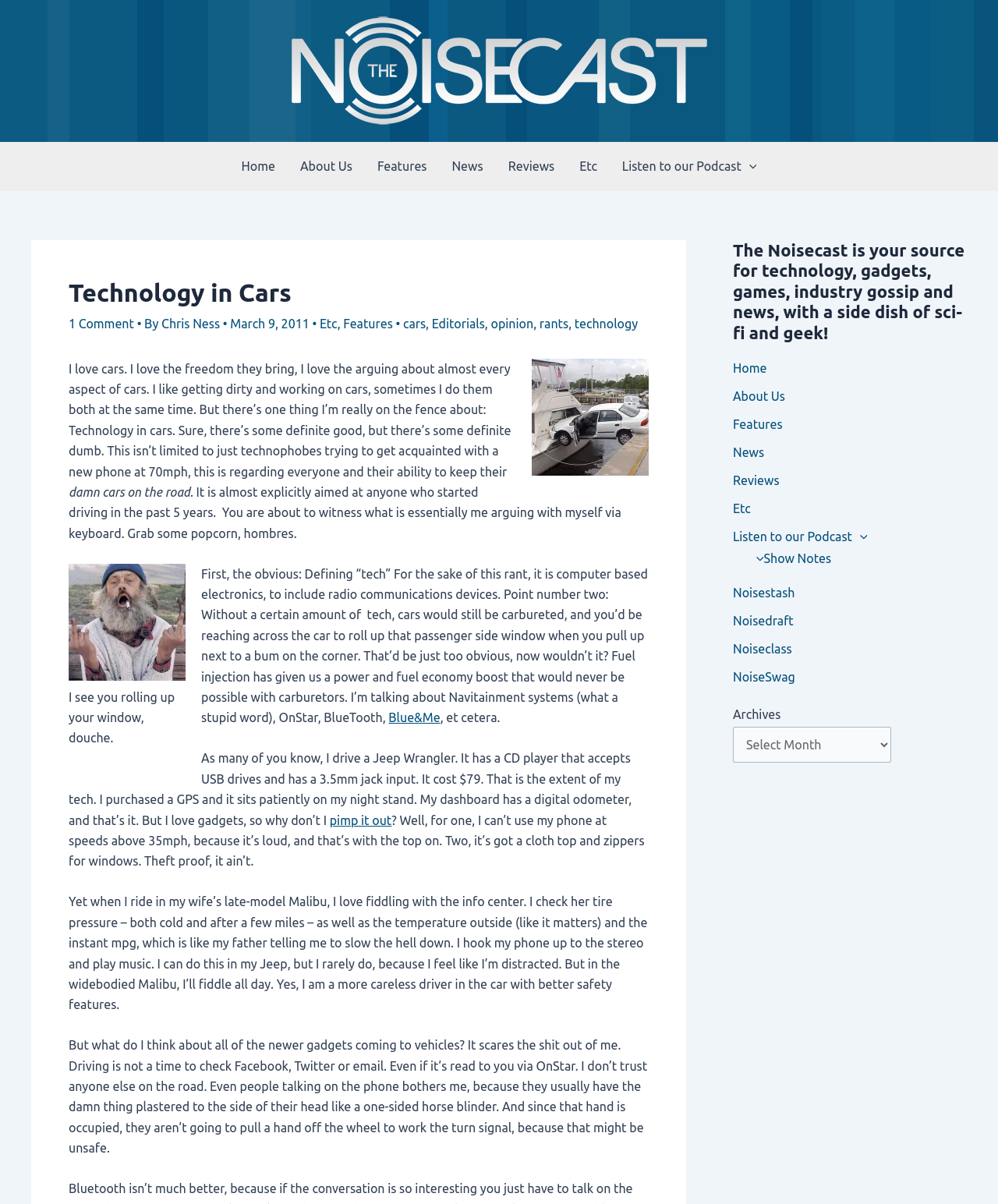Pinpoint the bounding box coordinates of the area that should be clicked to complete the following instruction: "Click the 'Show Notes' link". The coordinates must be given as four float numbers between 0 and 1, i.e., [left, top, right, bottom].

[0.75, 0.458, 0.833, 0.47]